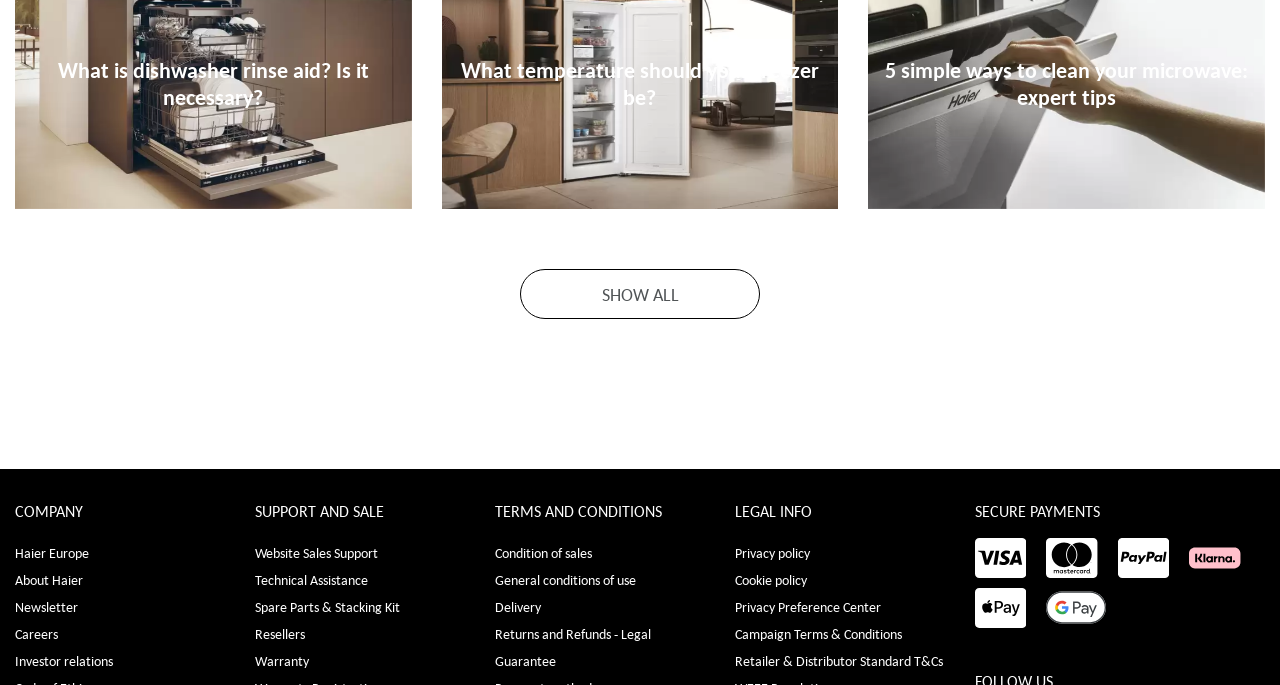Please determine the bounding box of the UI element that matches this description: Condition of sales. The coordinates should be given as (top-left x, top-left y, bottom-right x, bottom-right y), with all values between 0 and 1.

[0.387, 0.794, 0.462, 0.82]